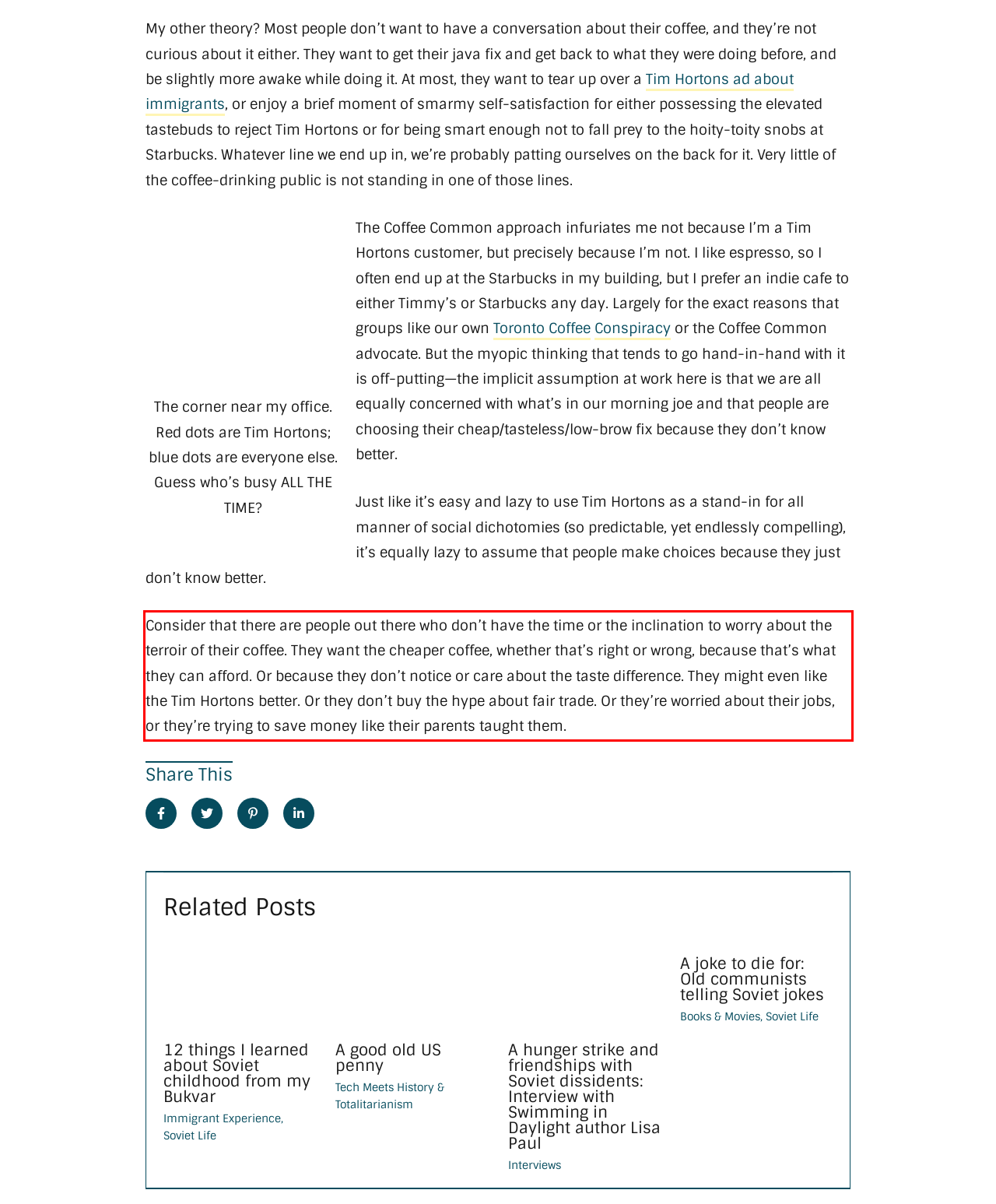Given a screenshot of a webpage with a red bounding box, extract the text content from the UI element inside the red bounding box.

Consider that there are people out there who don’t have the time or the inclination to worry about the terroir of their coffee. They want the cheaper coffee, whether that’s right or wrong, because that’s what they can afford. Or because they don’t notice or care about the taste difference. They might even like the Tim Hortons better. Or they don’t buy the hype about fair trade. Or they’re worried about their jobs, or they’re trying to save money like their parents taught them.